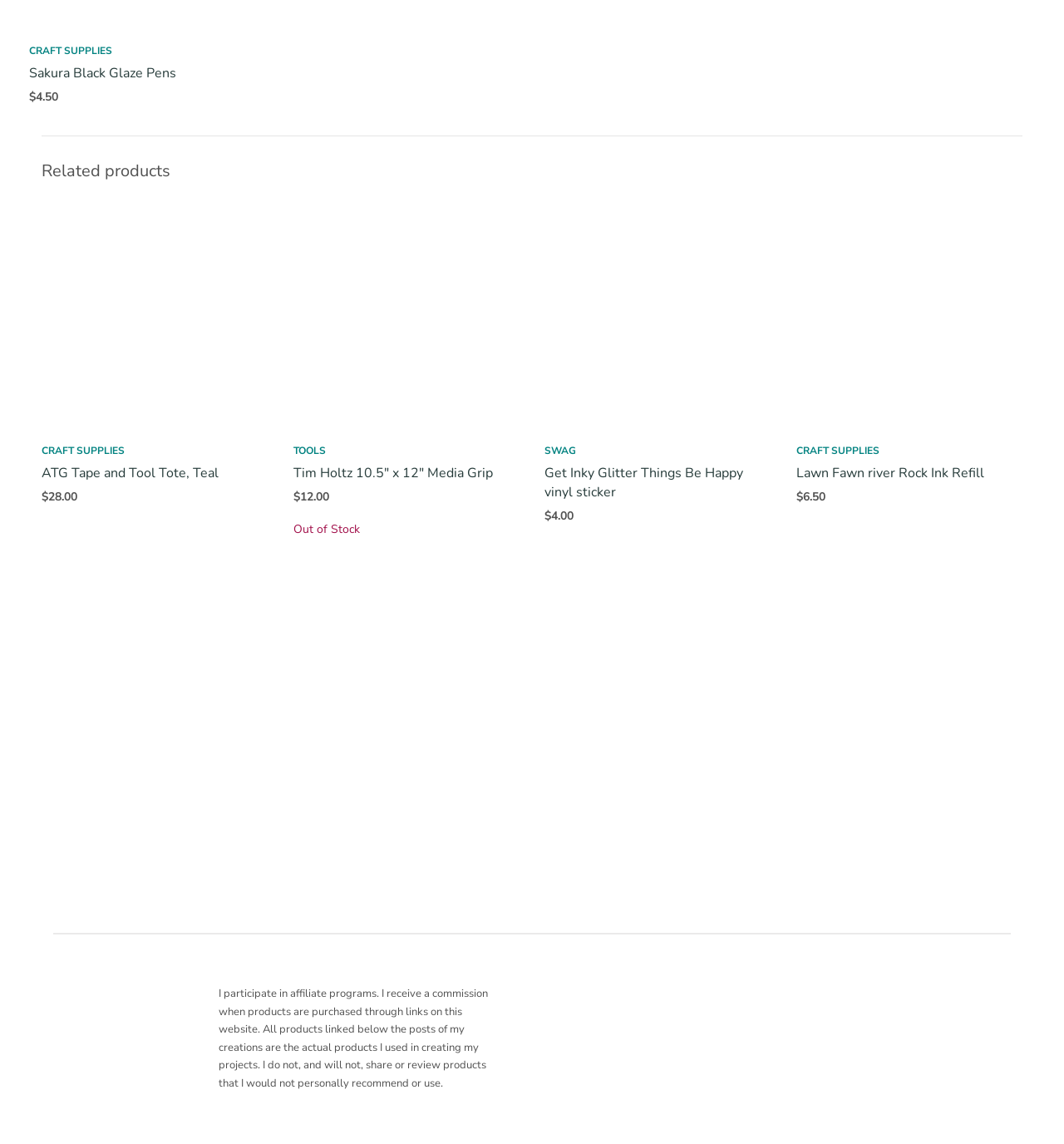Respond concisely with one word or phrase to the following query:
What is the brand of the product 'Lawn Fawn river Rock Ink Refill'?

Lawn Fawn